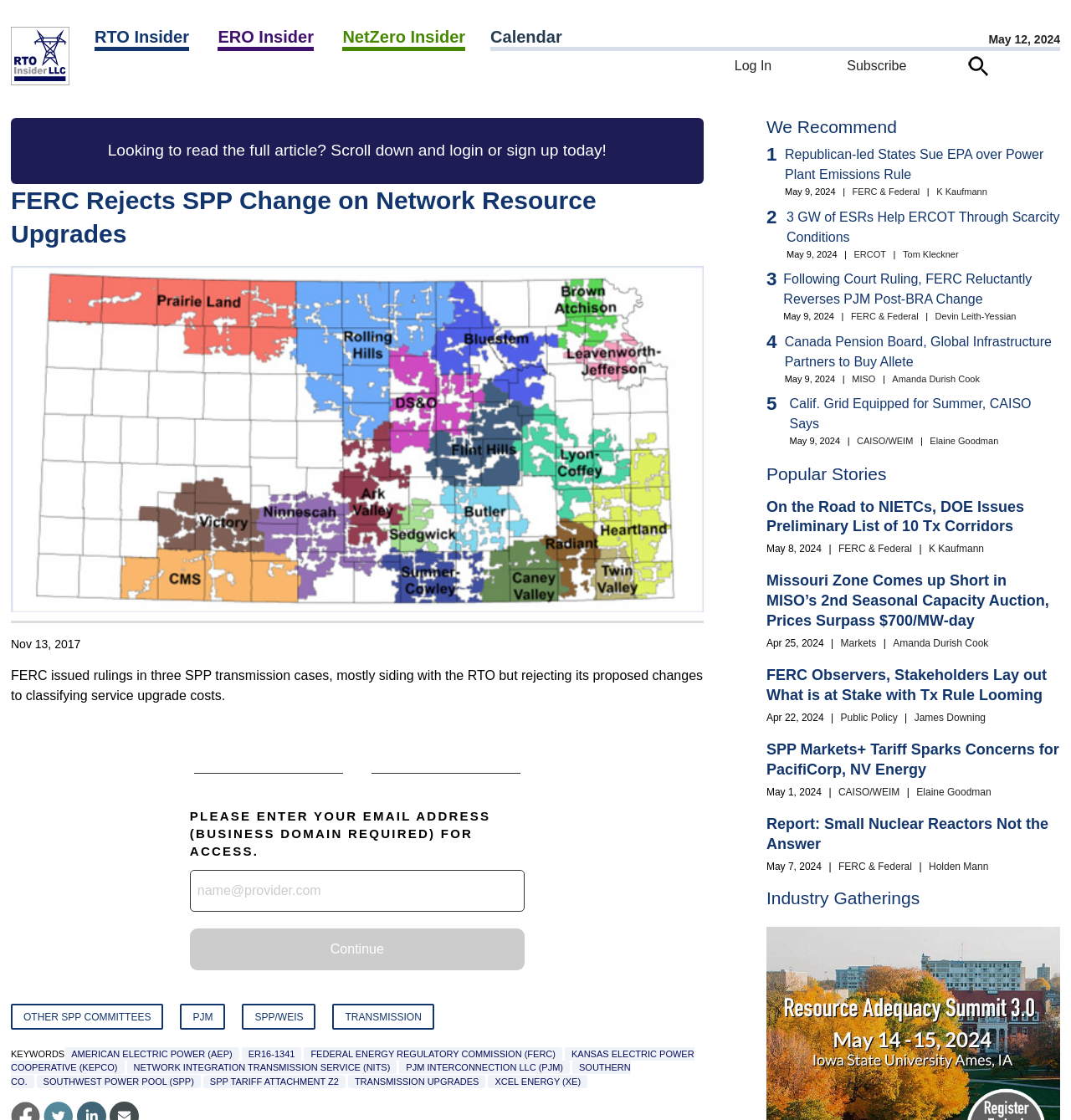Please predict the bounding box coordinates of the element's region where a click is necessary to complete the following instruction: "Read about seal pups". The coordinates should be represented by four float numbers between 0 and 1, i.e., [left, top, right, bottom].

None